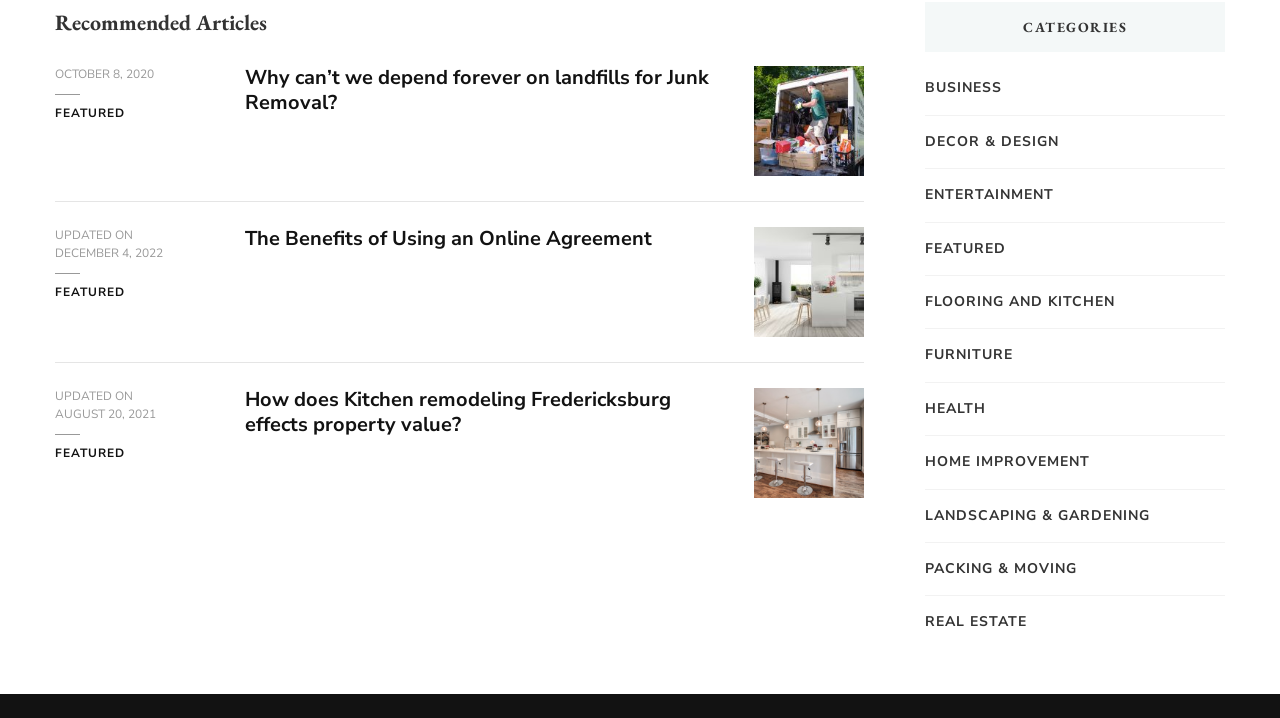Can you find the bounding box coordinates of the area I should click to execute the following instruction: "Read article about junk removal"?

[0.168, 0.093, 0.566, 0.162]